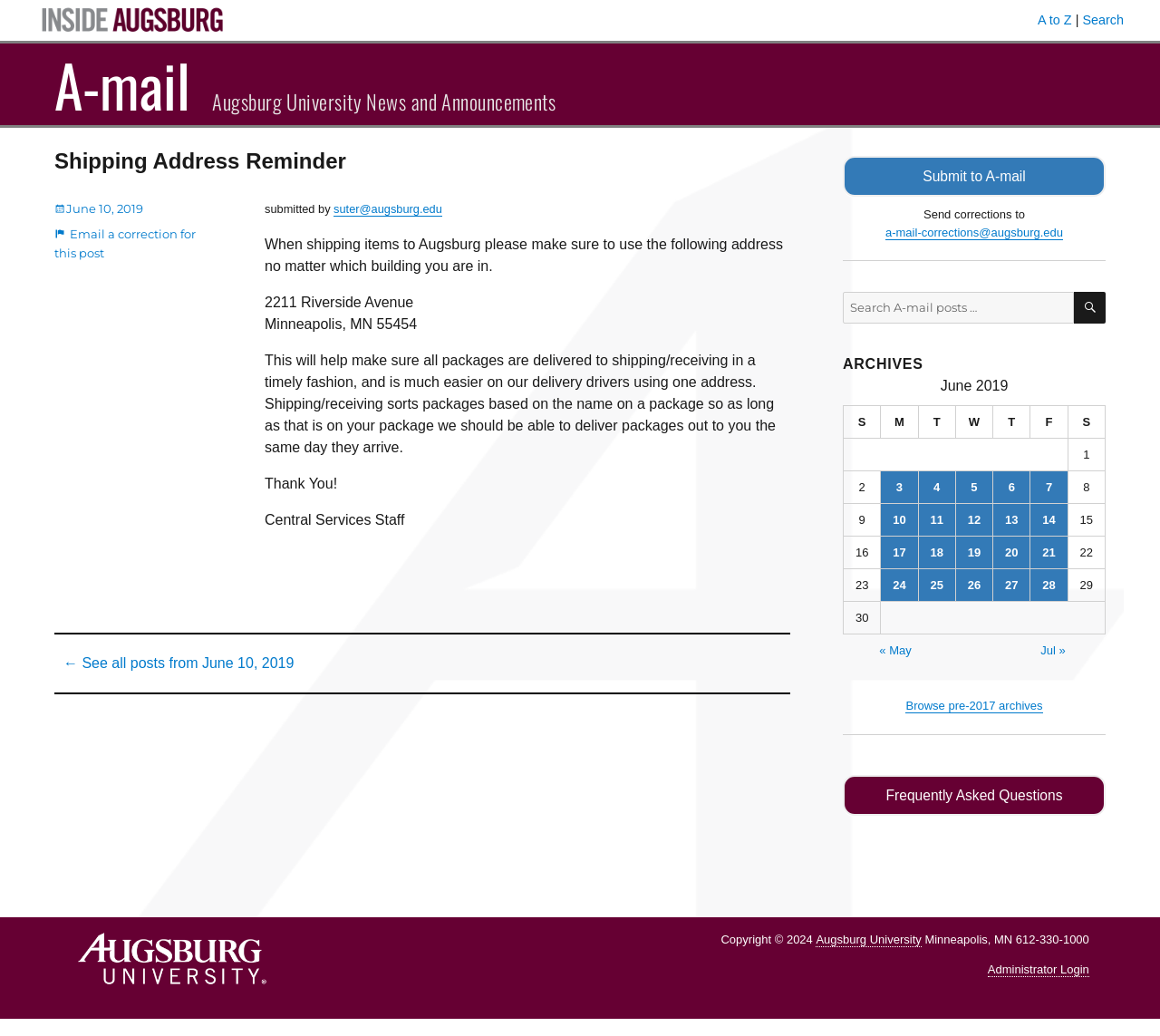What is the main title displayed on this webpage?

Shipping Address Reminder